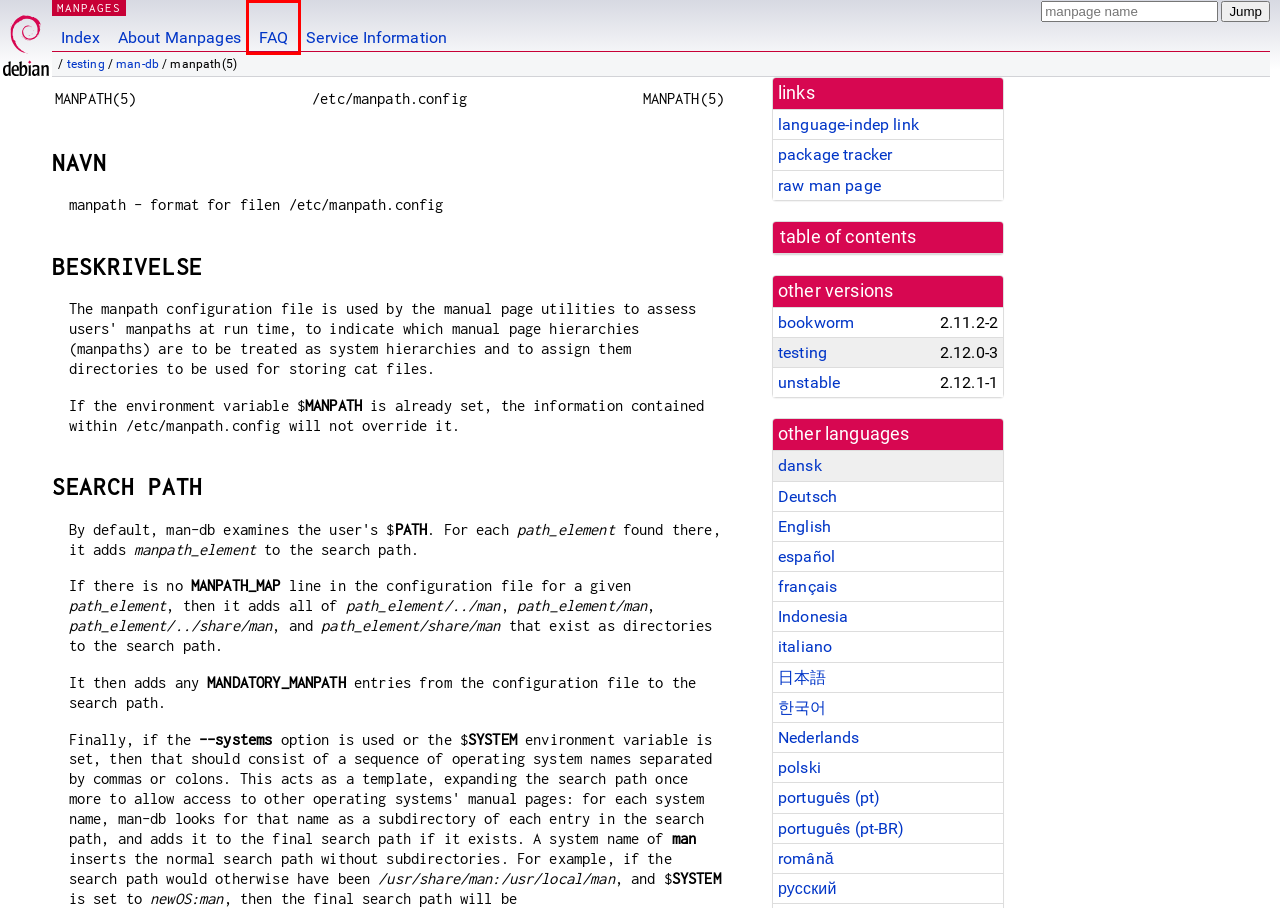You have a screenshot of a webpage with an element surrounded by a red bounding box. Choose the webpage description that best describes the new page after clicking the element inside the red bounding box. Here are the candidates:
A. manpath(5) — man-db — Debian bookworm — Debian Manpages
B. man-db - Debian Package Tracker
C. Debian -- The Universal Operating System
D. Database-driven manual pager suite - Bugs: Browse Items [Savannah]
E. FAQ(3avr) — avr-libc — Debian bookworm — Debian Manpages
F. manpath(1) — man-db — Debian bookworm — Debian Manpages
G. man-db (2.12.0-3) - snapshot.debian.org
H. manpages.debian.org - Debian Wiki

E